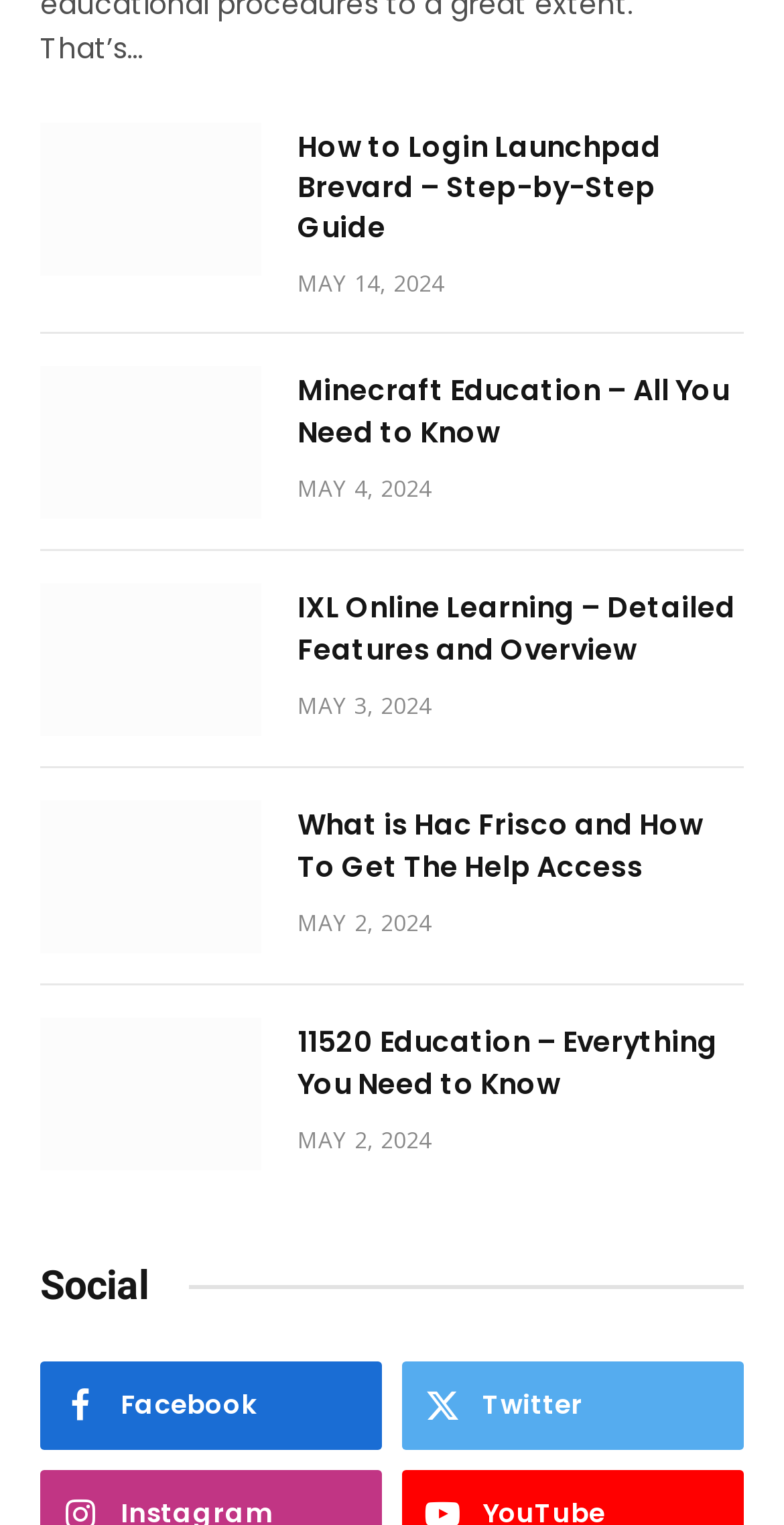Determine the bounding box coordinates of the clickable region to execute the instruction: "Click on the 'How to Login Launchpad Brevard' link". The coordinates should be four float numbers between 0 and 1, denoted as [left, top, right, bottom].

[0.051, 0.081, 0.333, 0.181]